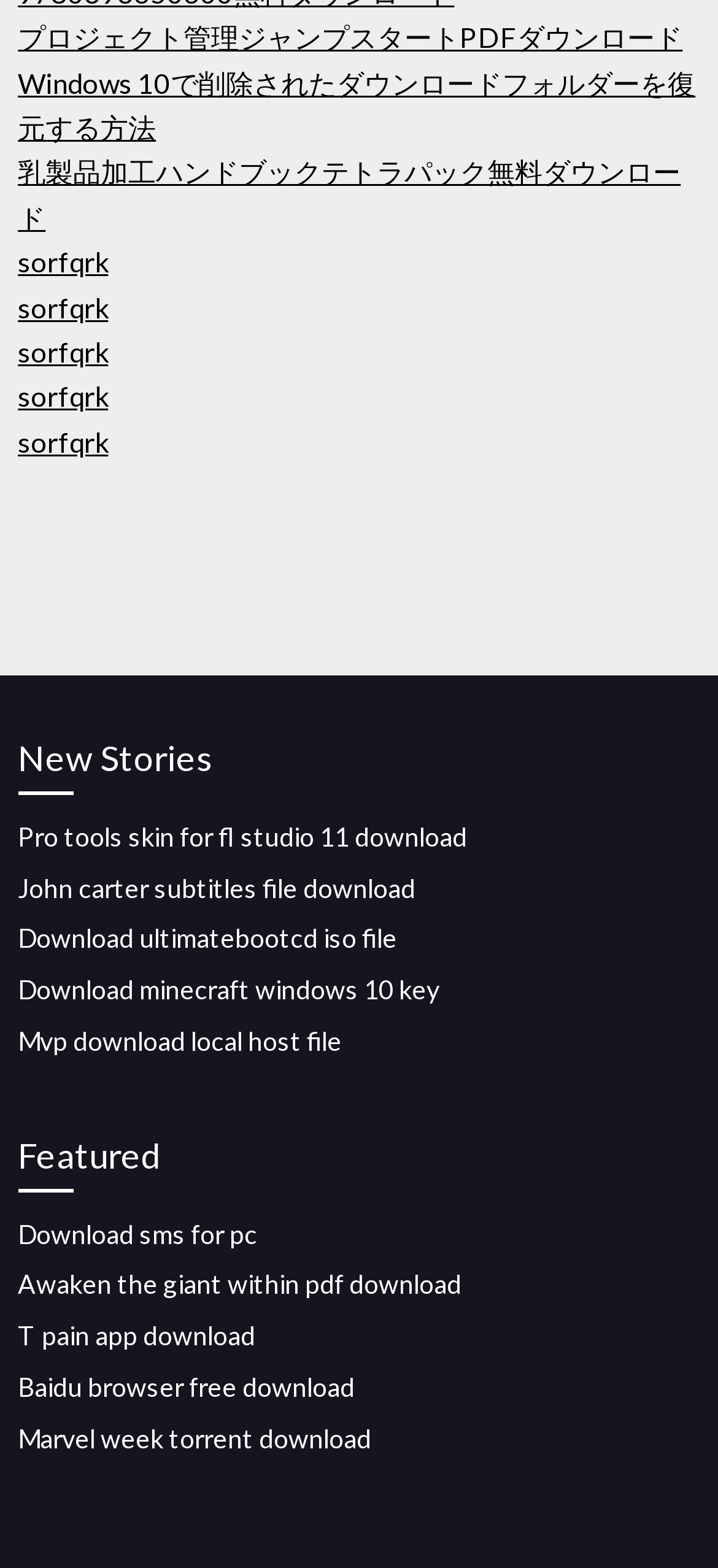For the given element description Windows 10で削除されたダウンロードフォルダーを復元する方法, determine the bounding box coordinates of the UI element. The coordinates should follow the format (top-left x, top-left y, bottom-right x, bottom-right y) and be within the range of 0 to 1.

[0.025, 0.042, 0.969, 0.092]